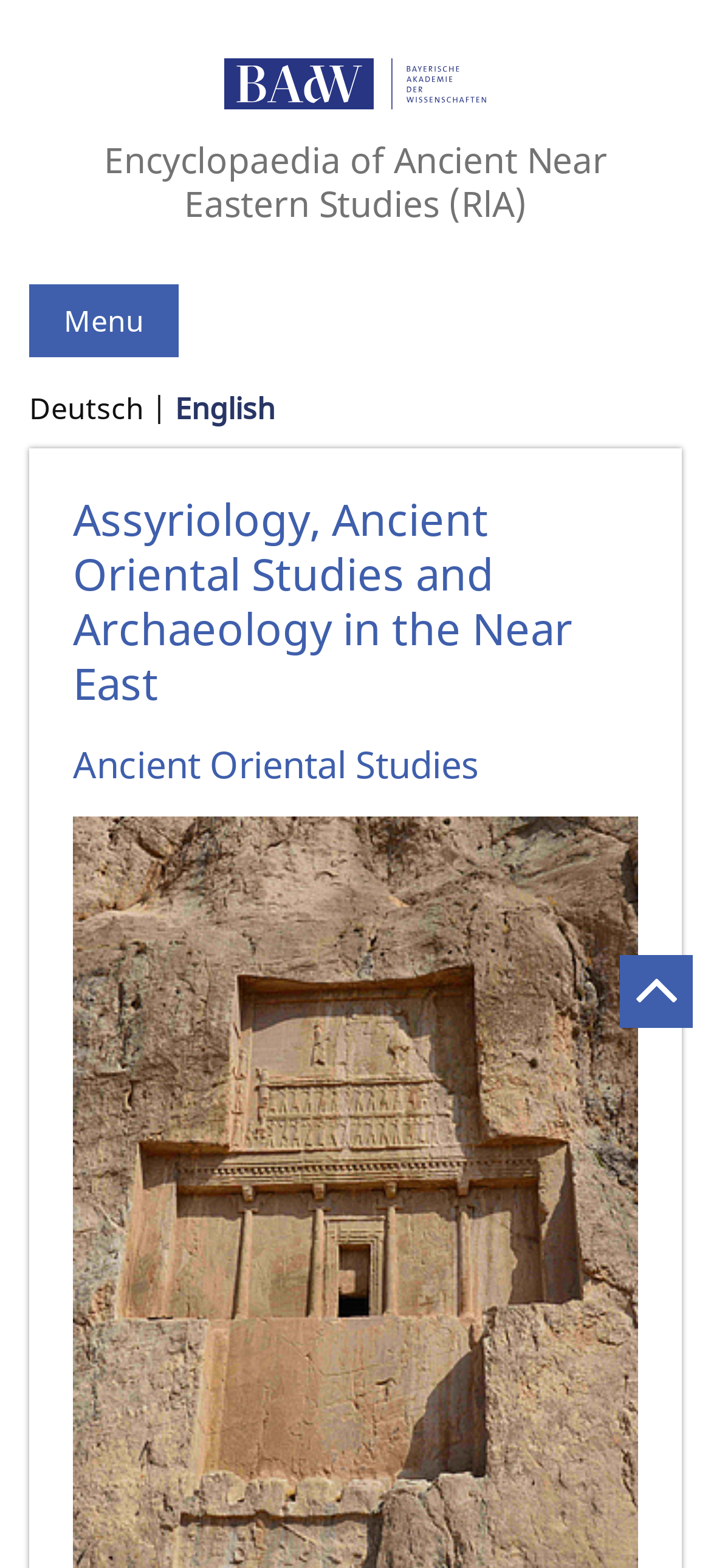What is the language of the webpage?
Based on the screenshot, give a detailed explanation to answer the question.

I can see that there are two language options, 'Deutsch' and 'English', which suggests that the webpage is available in both German and English languages.